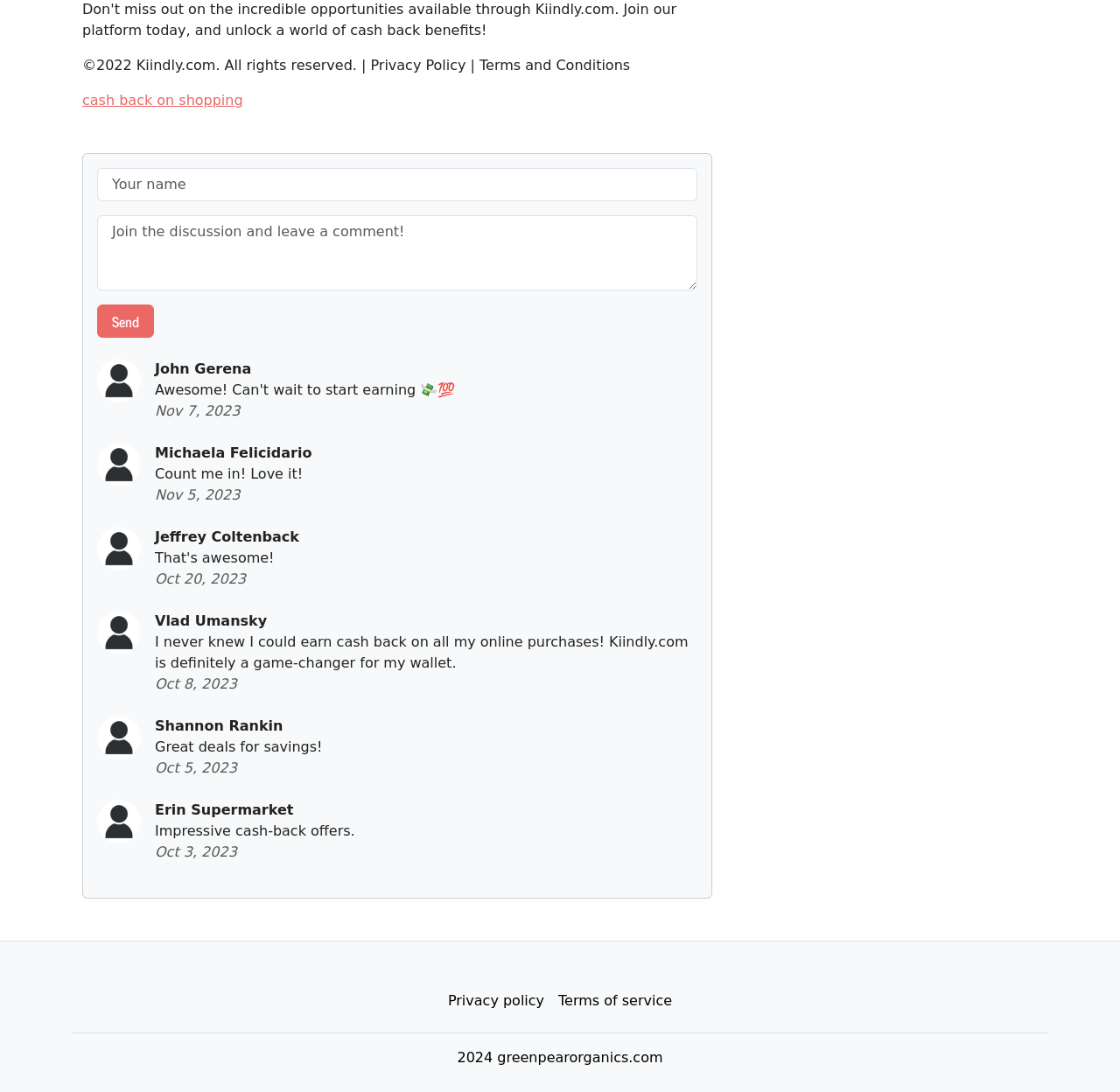Identify the bounding box for the element characterized by the following description: "name="commentUsername" placeholder="Your name"".

[0.087, 0.154, 0.623, 0.184]